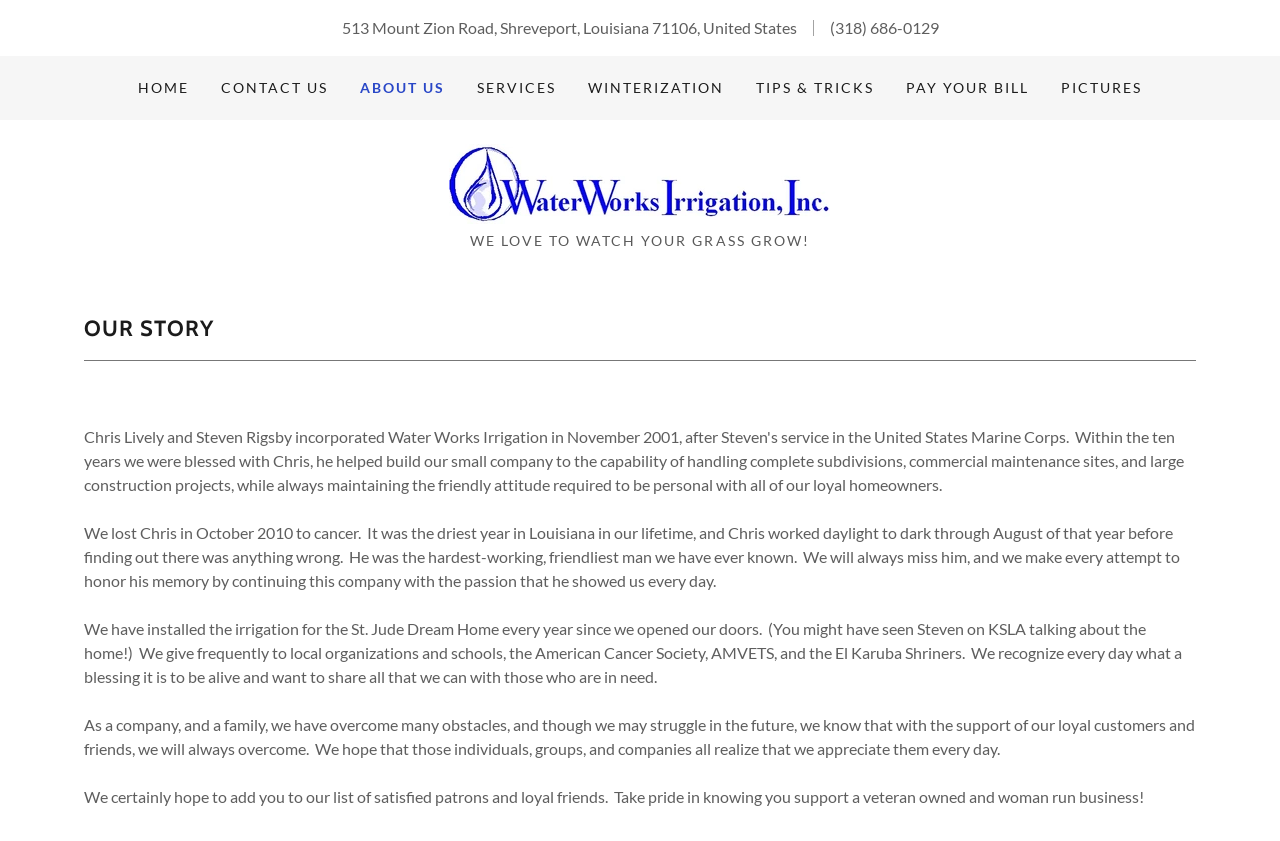Elaborate on the different components and information displayed on the webpage.

The webpage is about "About Us" section of Water Works Irrigation, Inc. At the top, there is a main section that spans the entire width of the page. Within this section, there is a static text displaying the company's address and a link to their phone number. 

To the left of the address, there is a navigation menu with links to different sections of the website, including "HOME", "CONTACT US", "ABOUT US", "SERVICES", "WINTERIZATION", "TIPS & TRICKS", "PAY YOUR BILL", and "PICTURES". 

Below the navigation menu, there is a link to "Water Works Irrigation, Inc." with a popup menu, accompanied by an image of the company's logo. 

Further down, there is a heading that reads "WE LOVE TO WATCH YOUR GRASS GROW!" in a prominent font size. 

Below this heading, there is another heading that says "OUR STORY". This is followed by a series of static texts that tell the story of the company, including the loss of Chris, one of the founders, to cancer, and the company's charitable efforts. The texts also express the company's gratitude to their customers and friends, and their hope to add more satisfied patrons to their list.